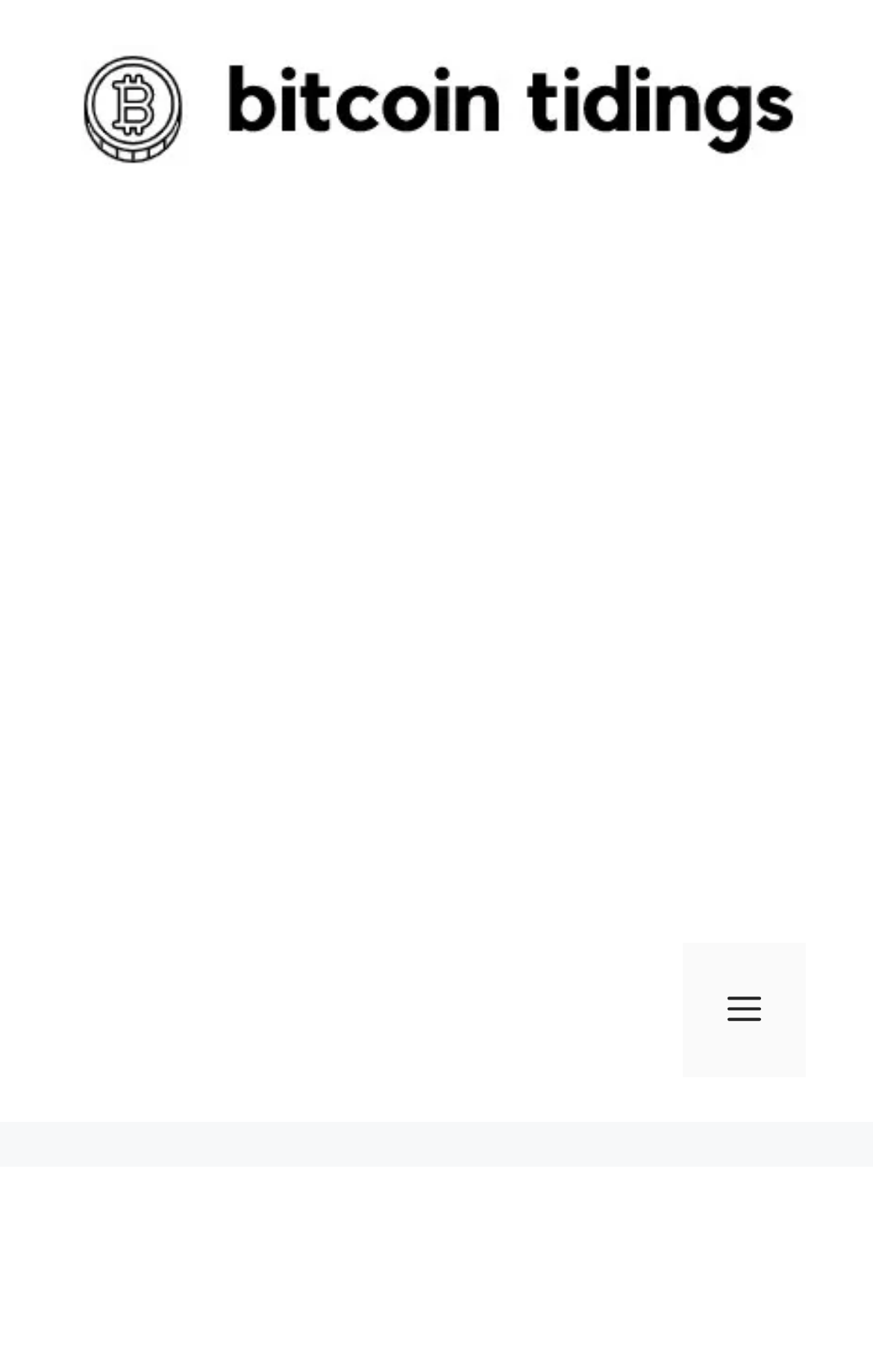Provide an in-depth caption for the contents of the webpage.

The webpage appears to be a news article or blog post focused on cryptocurrency markets. At the top of the page, there is a banner that spans the entire width, taking up about 82% of the page's height. Within this banner, there is a link to the website "bitcoin-tidings.com" accompanied by an image of the website's logo. The link and image are positioned near the top-left corner of the banner.

Below the banner, there is an iframe that occupies the entire width of the page, taking up about 53% of the page's height. This iframe is labeled as an advertisement.

On the top-right side of the page, there is a navigation menu toggle button labeled "Menu". This button is not expanded, suggesting that the menu is currently collapsed.

The main content of the webpage, which is not explicitly described in the accessibility tree, is likely located below the advertisement iframe, given the context of the meta description. The meta description mentions Bitcoin and Ethereum prices dropping, suggesting that the article may discuss the current state of the cryptocurrency market.